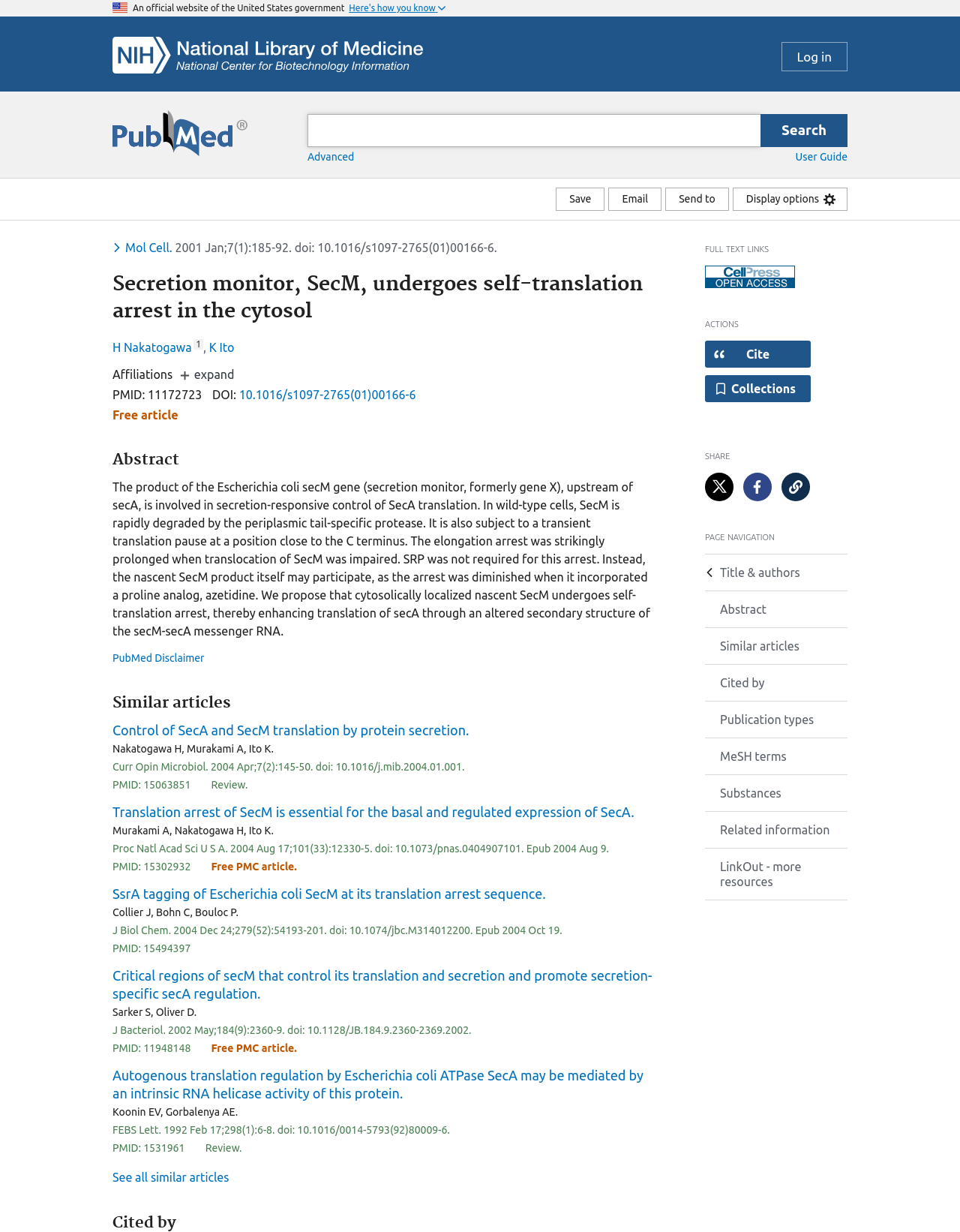Please indicate the bounding box coordinates for the clickable area to complete the following task: "Share on Facebook". The coordinates should be specified as four float numbers between 0 and 1, i.e., [left, top, right, bottom].

None